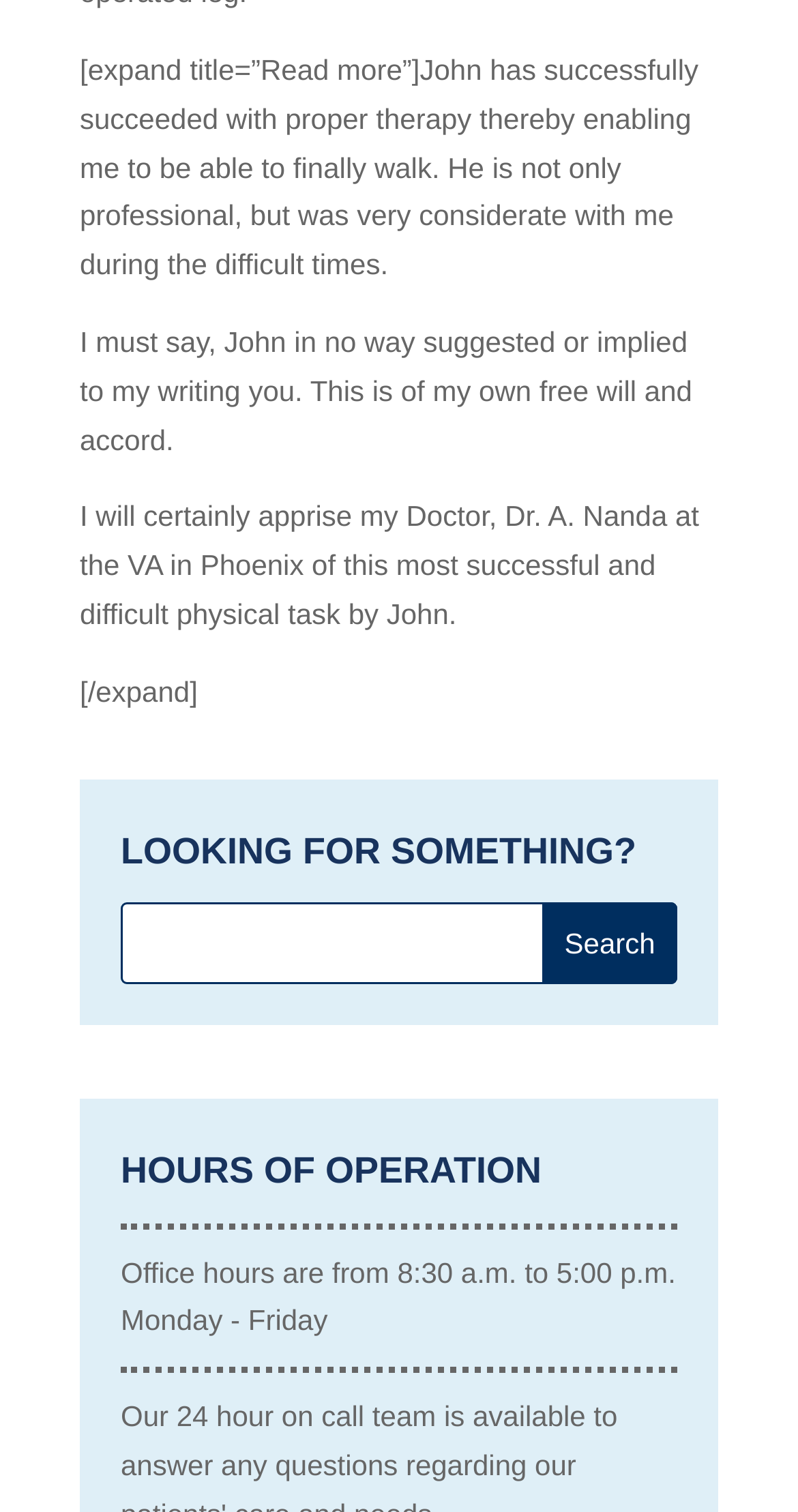What is the sentiment of the testimonial?
Please look at the screenshot and answer in one word or a short phrase.

Positive